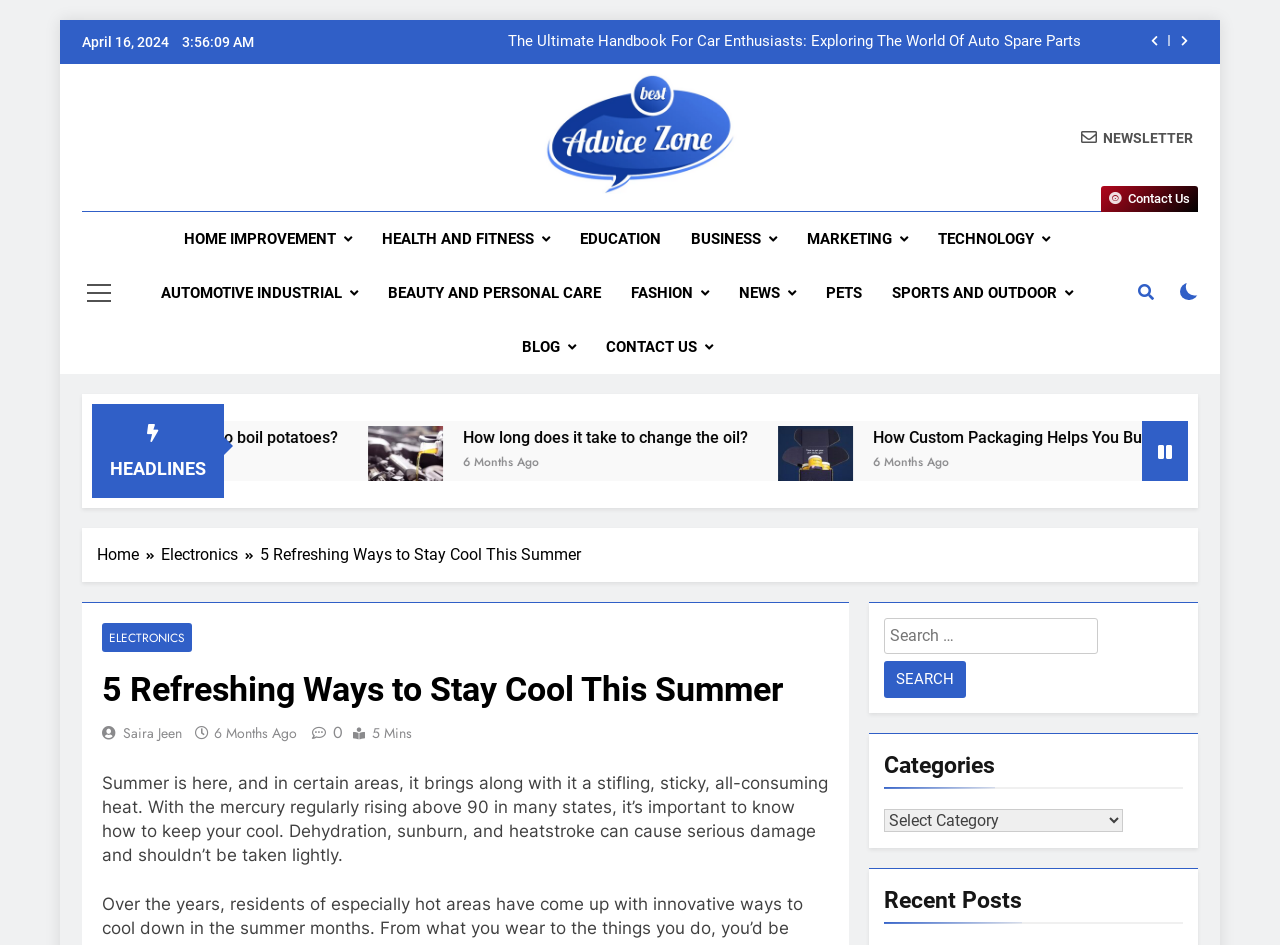Identify the bounding box for the UI element described as: "April 6, 2022". Ensure the coordinates are four float numbers between 0 and 1, formatted as [left, top, right, bottom].

None